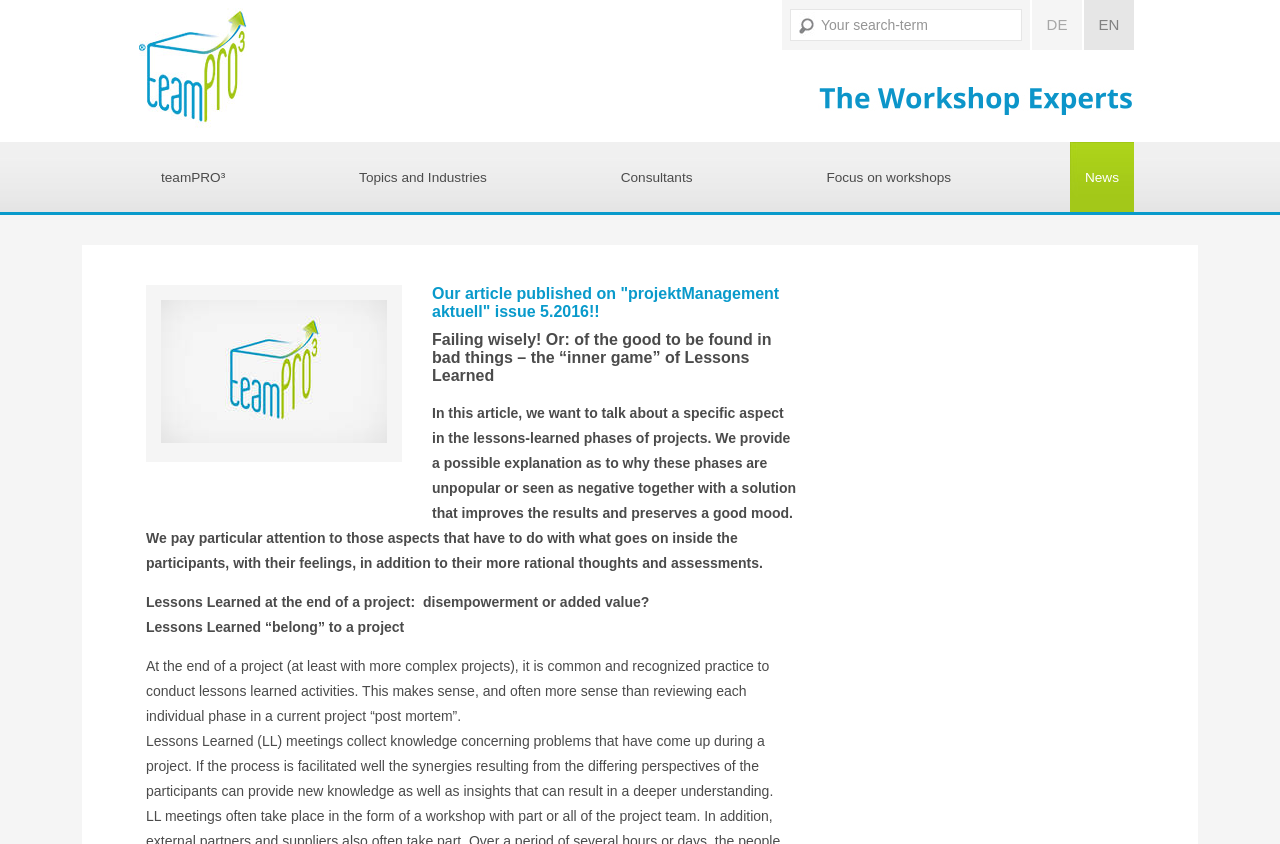What is the purpose of the search bar?
Look at the image and answer with only one word or phrase.

To search the website